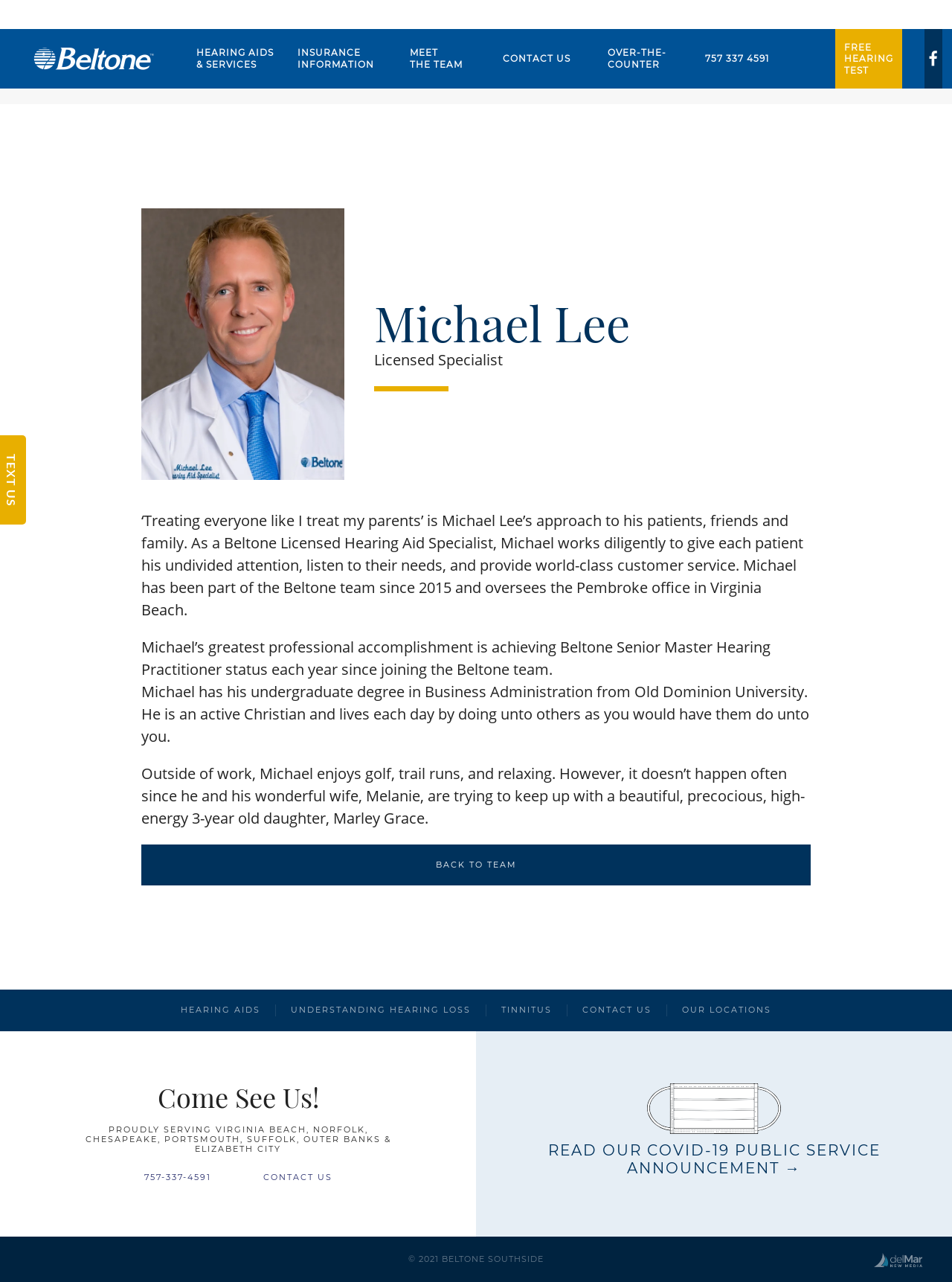From the webpage screenshot, identify the region described by Back to Team. Provide the bounding box coordinates as (top-left x, top-left y, bottom-right x, bottom-right y), with each value being a floating point number between 0 and 1.

[0.031, 0.058, 0.134, 0.07]